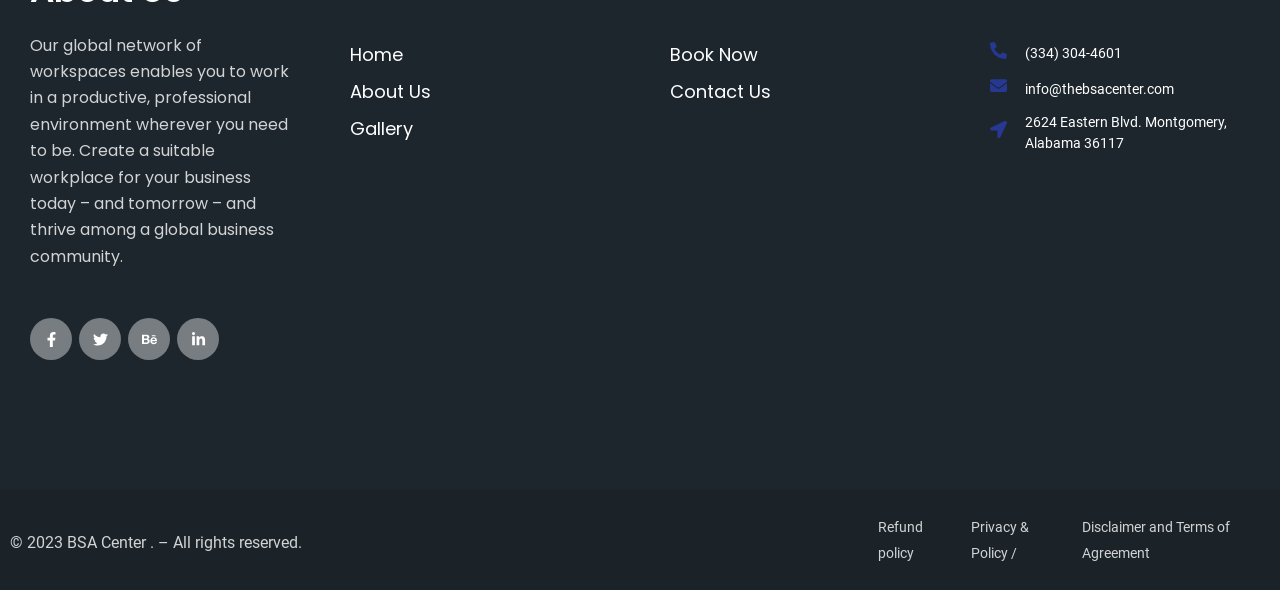Please predict the bounding box coordinates (top-left x, top-left y, bottom-right x, bottom-right y) for the UI element in the screenshot that fits the description: (334) 304-4601

[0.773, 0.061, 0.977, 0.121]